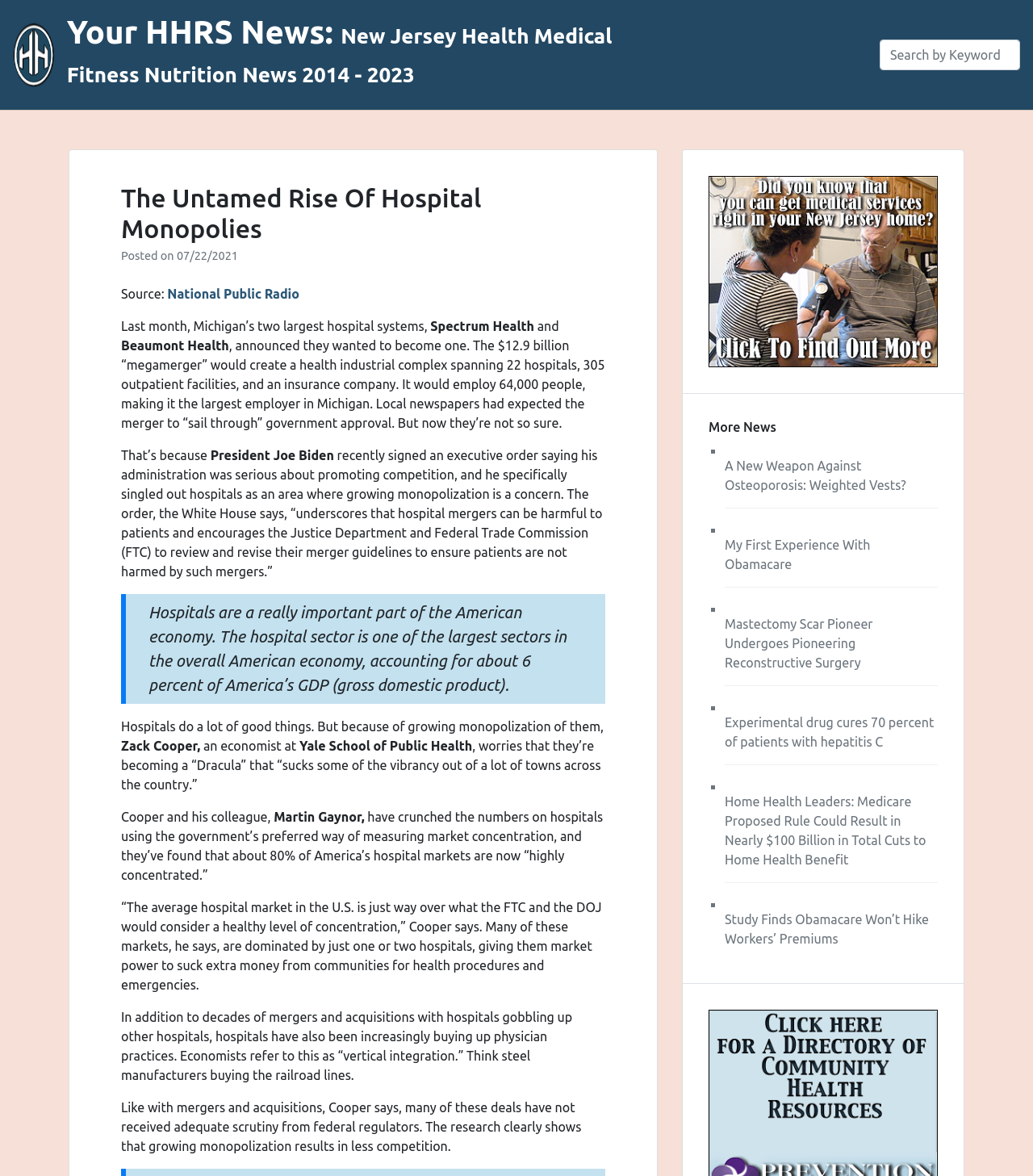Who signed an executive order promoting competition?
Refer to the image and provide a thorough answer to the question.

According to the webpage content, President Joe Biden recently signed an executive order that underscores the importance of promoting competition, particularly in the hospital sector, to prevent harm to patients.